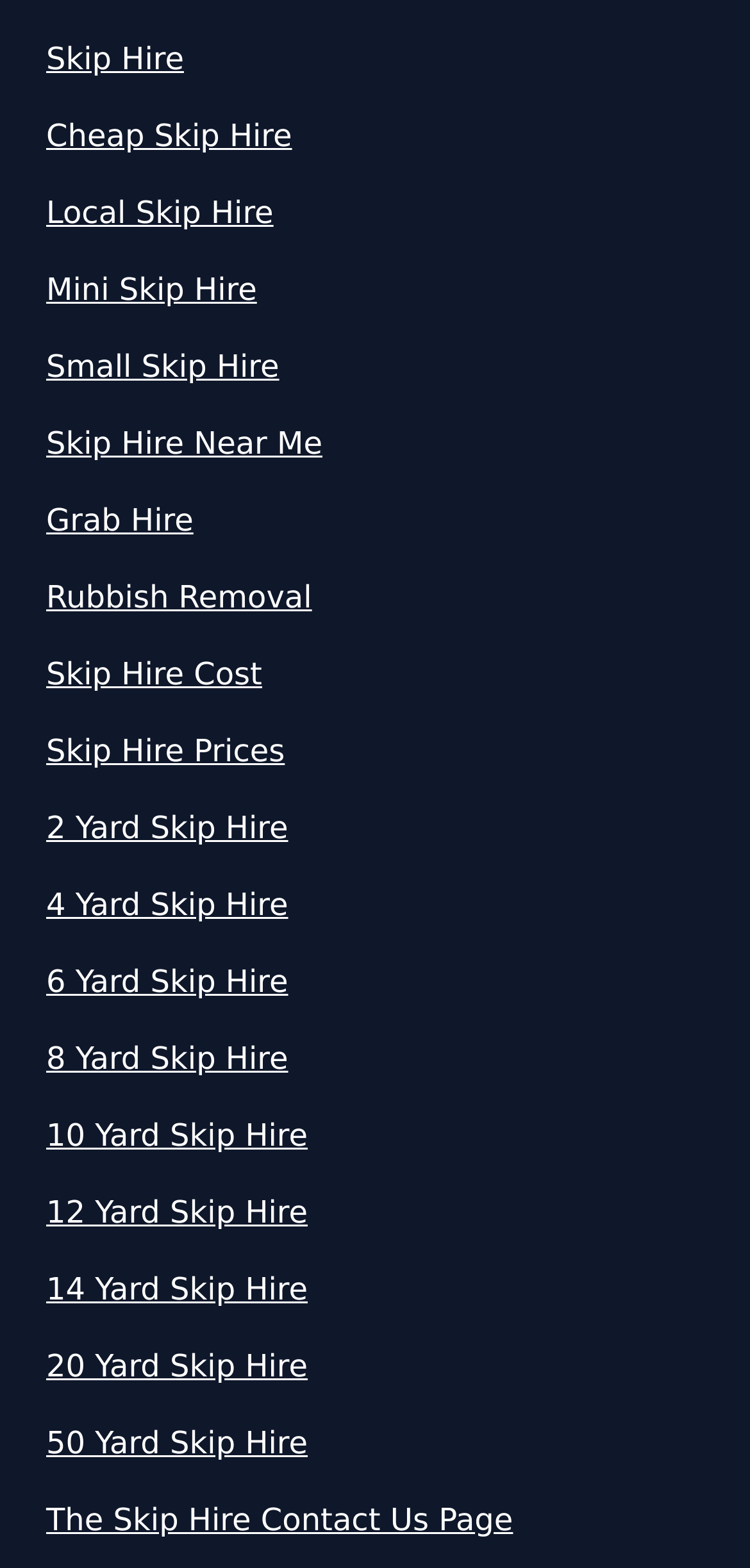Kindly determine the bounding box coordinates of the area that needs to be clicked to fulfill this instruction: "View Skip Hire options".

[0.062, 0.023, 0.938, 0.053]